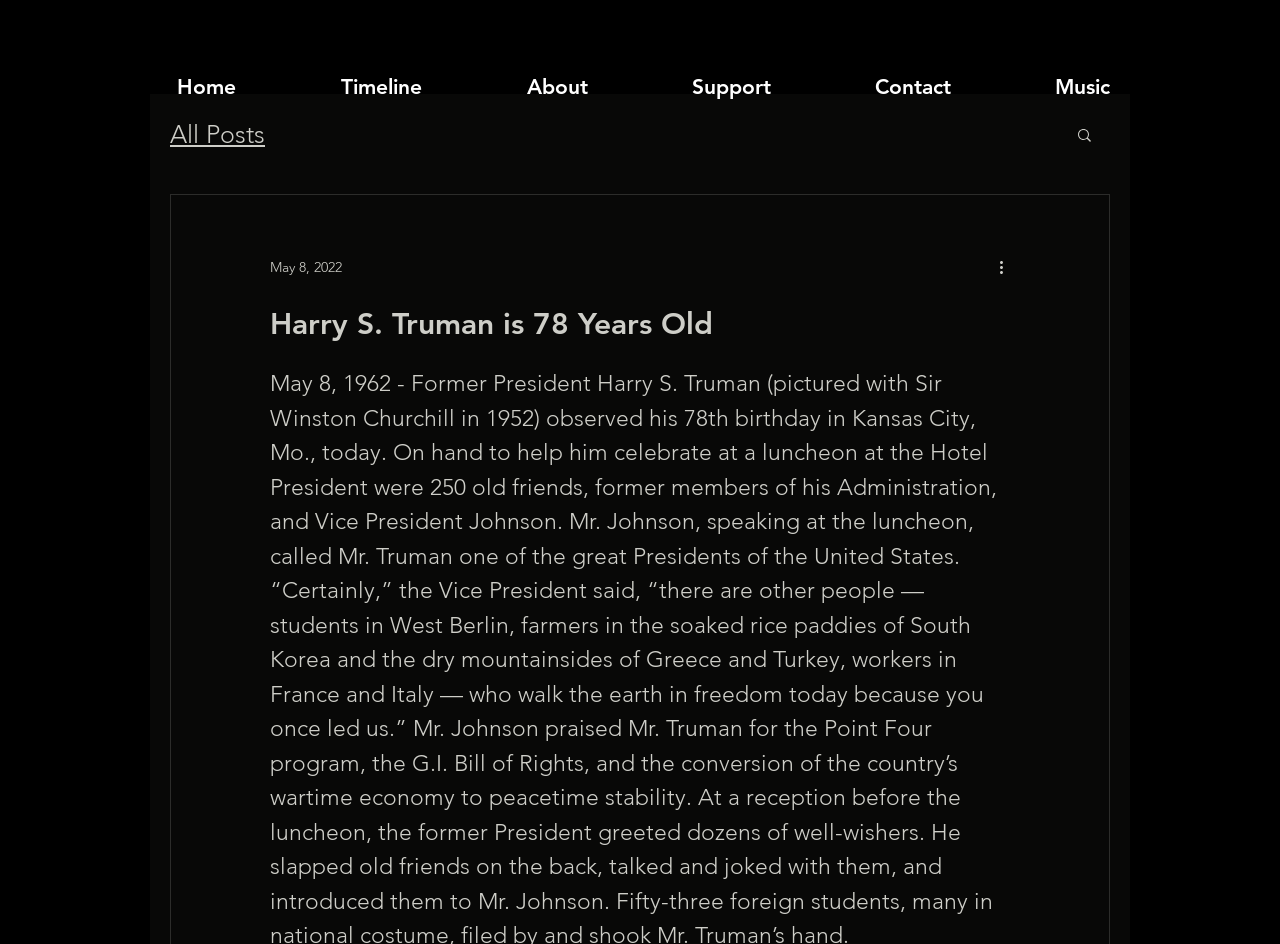Respond to the following question using a concise word or phrase: 
How many links are there in the 'Site' navigation menu?

6